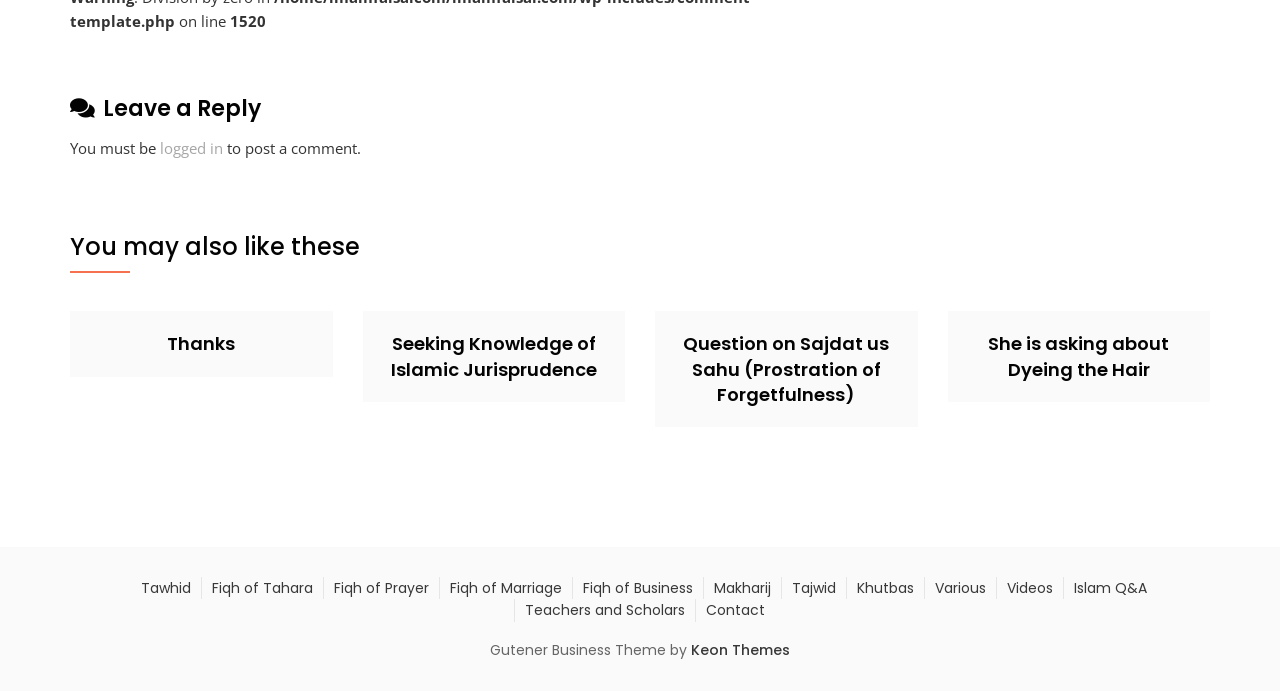Find the bounding box coordinates for the area you need to click to carry out the instruction: "Click on 'Thanks'". The coordinates should be four float numbers between 0 and 1, indicated as [left, top, right, bottom].

[0.131, 0.48, 0.184, 0.516]